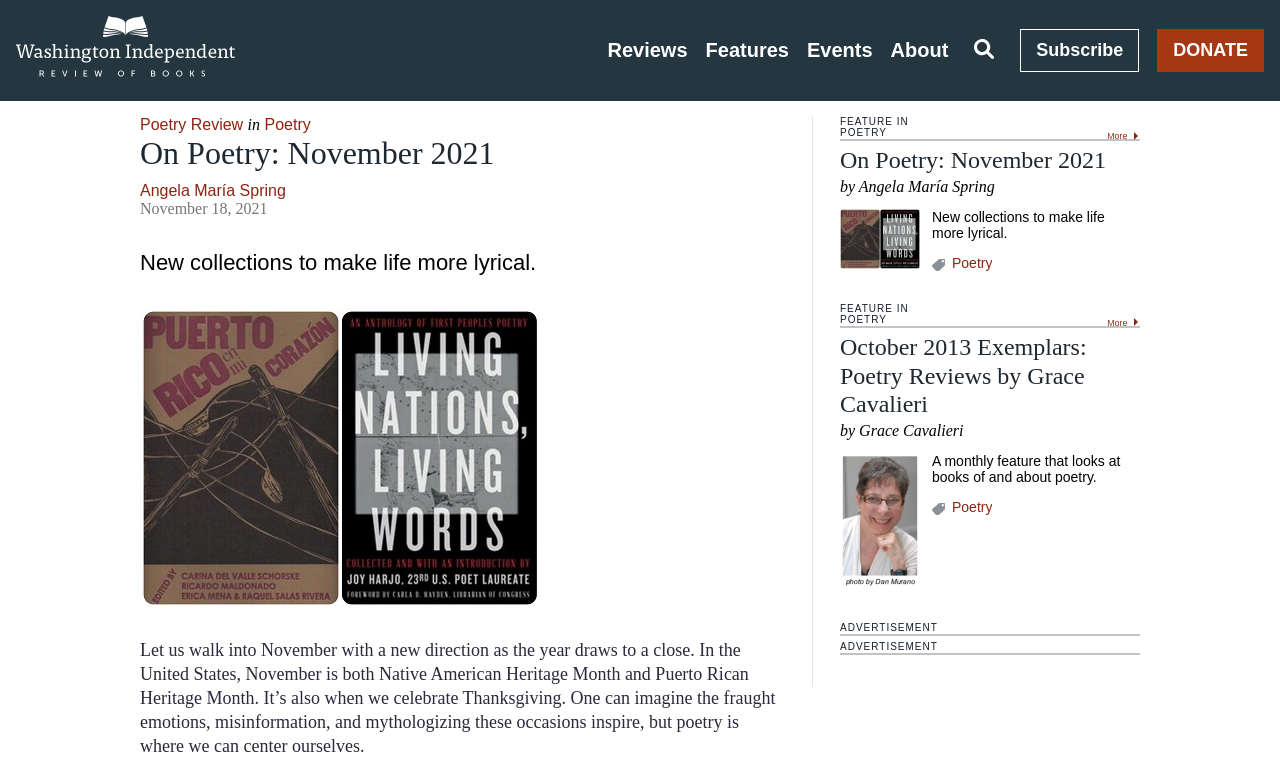Reply to the question below using a single word or brief phrase:
What is the purpose of the 'Subscribe' link?

To receive weekly emails